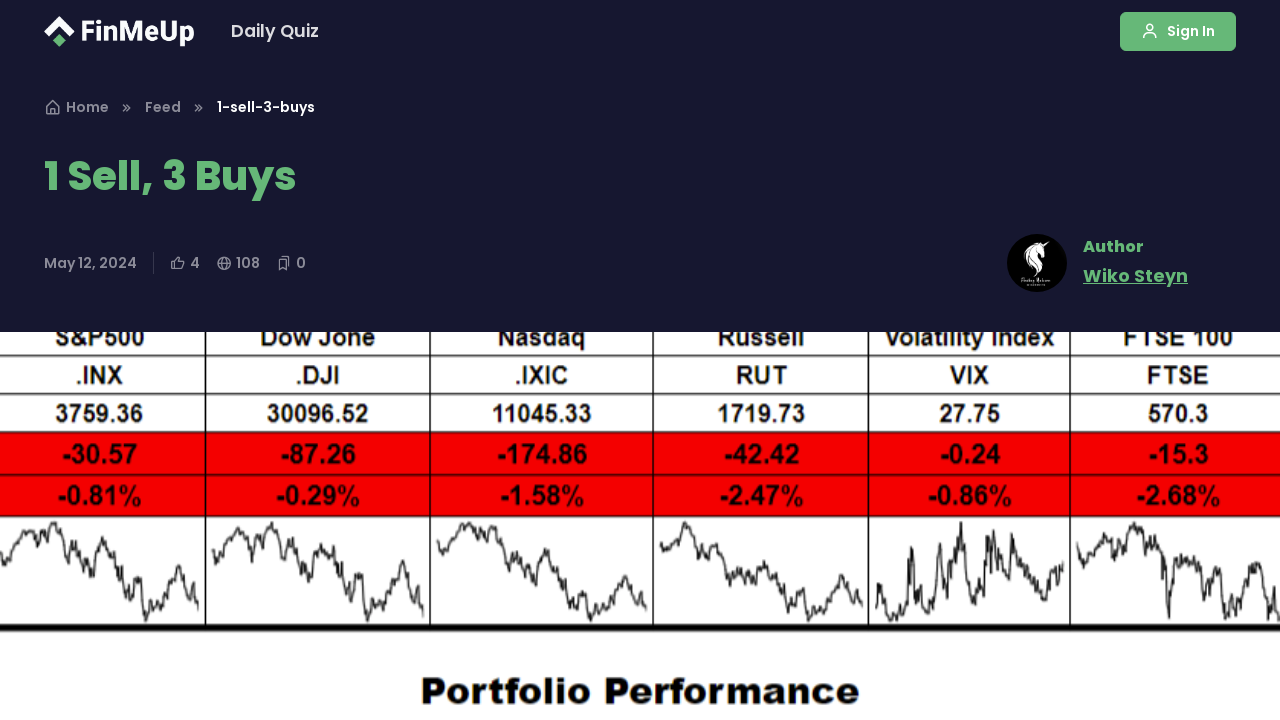What is the date of the update?
Answer the question using a single word or phrase, according to the image.

May 12, 2024